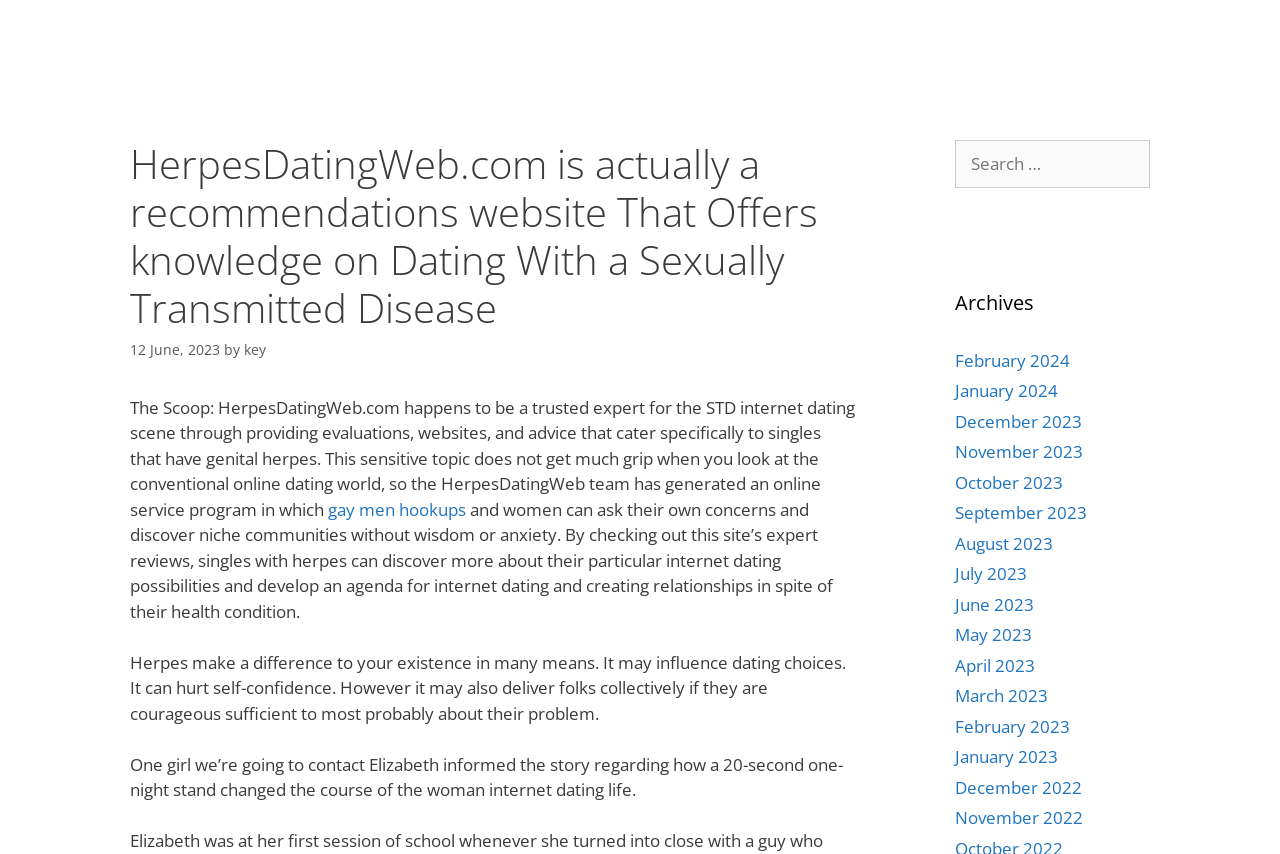Identify the main title of the webpage and generate its text content.

HerpesDatingWeb.com is actually a recommendations website That Offers knowledge on Dating With a Sexually Transmitted Disease